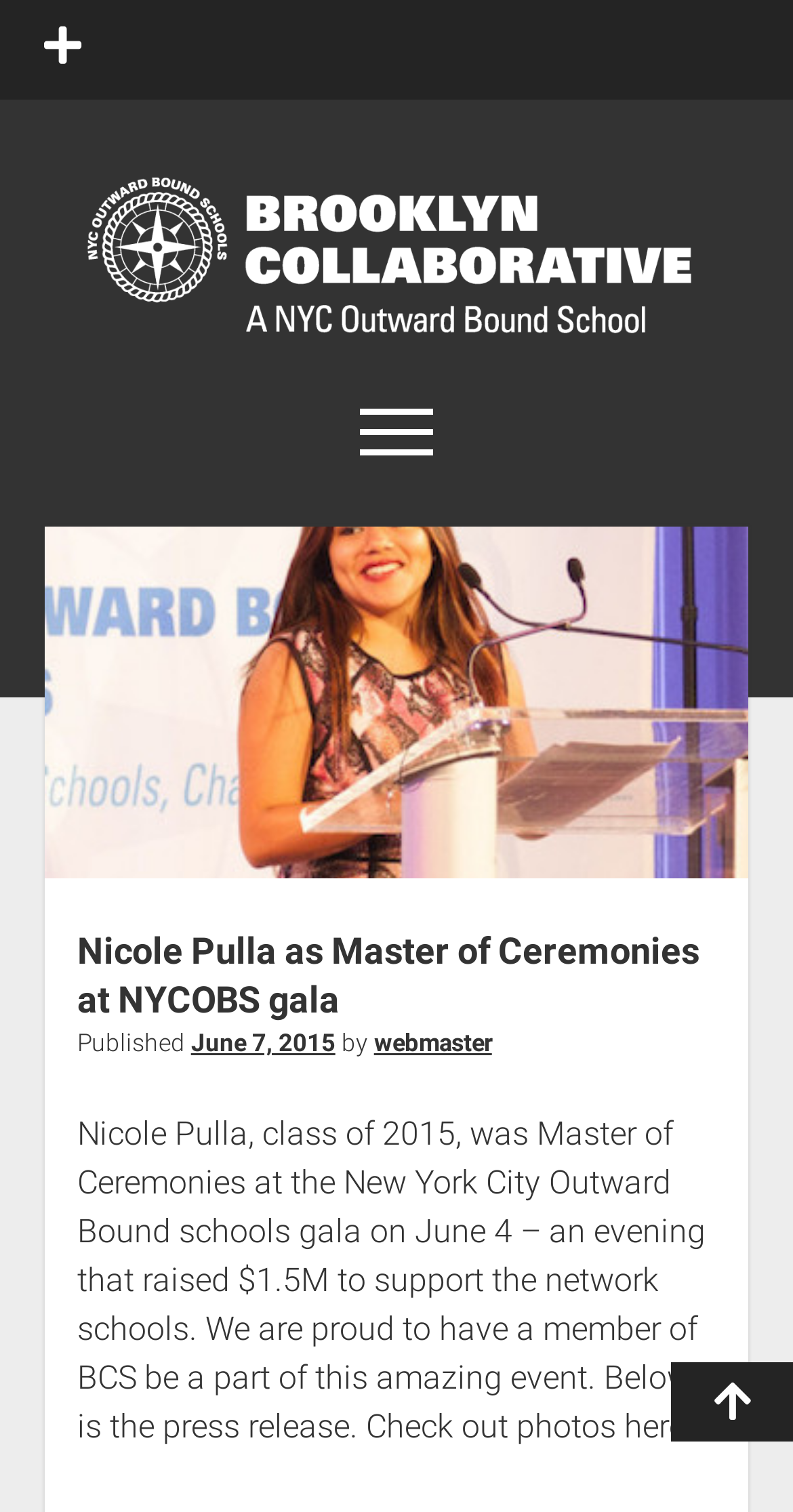What is the name of the event mentioned in the article?
Refer to the image and provide a concise answer in one word or phrase.

NYCOBS gala